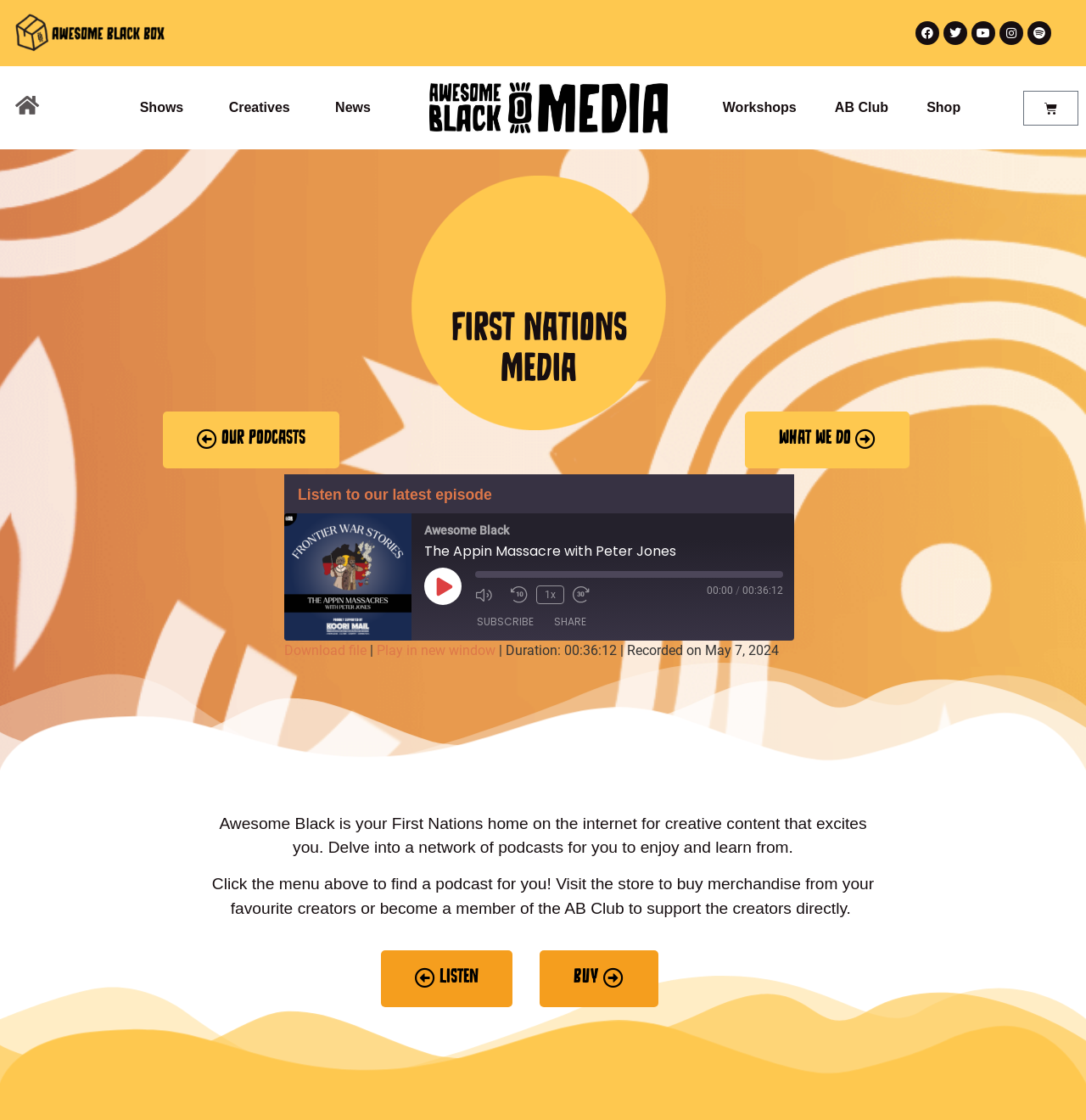How many social media links are available?
Respond to the question with a well-detailed and thorough answer.

I found the answer by counting the number of social media links available, which are Facebook, Twitter, Youtube, and Instagram, located at the top right corner of the webpage.